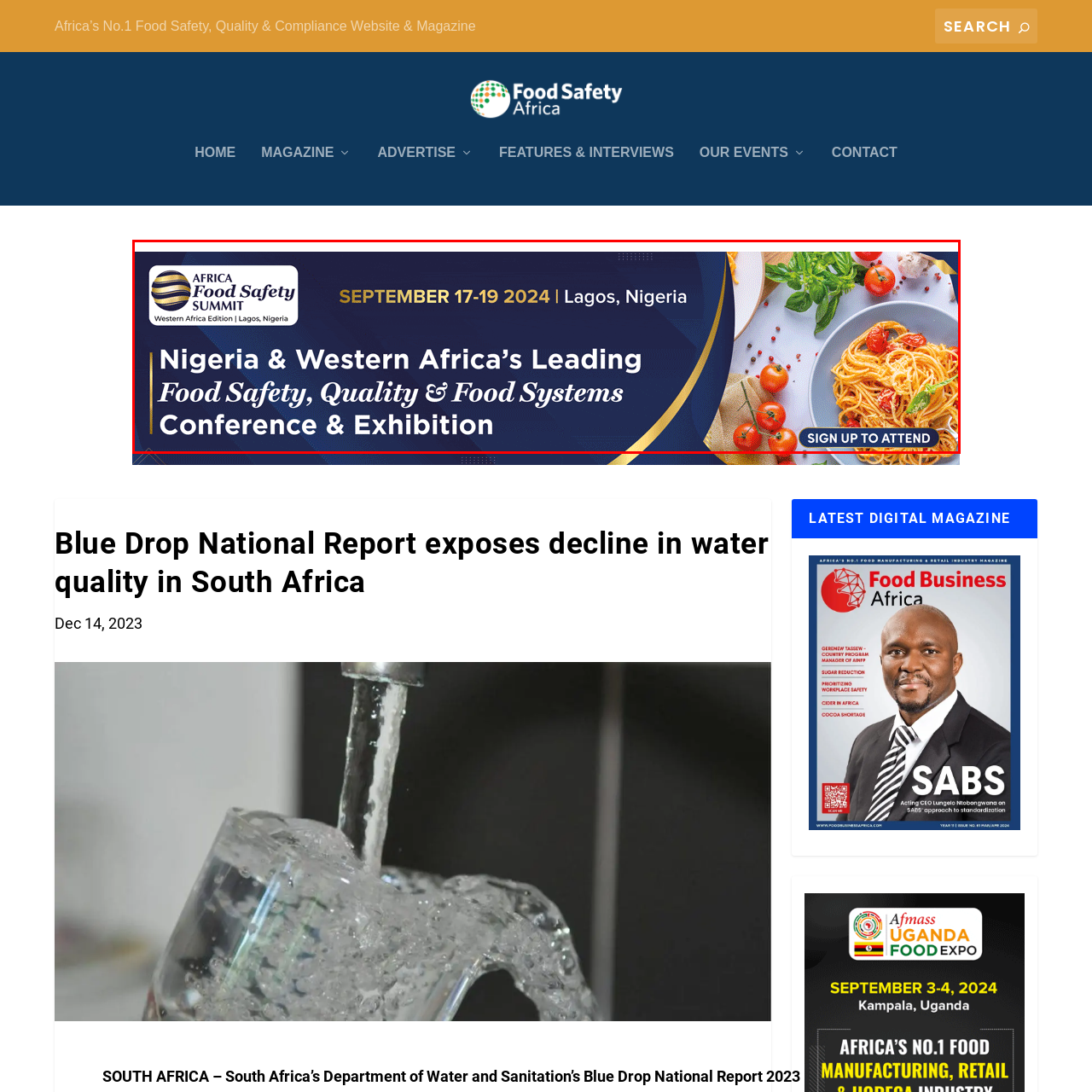Give a detailed account of the scene depicted in the image inside the red rectangle.

This image promotes the upcoming Africa Food Safety Summit, scheduled to take place from September 17-19, 2024, in Lagos, Nigeria. Highlighting the event's focus, it emphasizes that it is Nigeria and Western Africa's leading conference and exhibition dedicated to food safety, quality, and food systems. The vibrant design includes appetizing imagery of spaghetti and fresh ingredients, enhancing the theme of food quality and safety. Participants are encouraged to sign up to attend, underscoring the significance of this summit for professionals in the food industry.